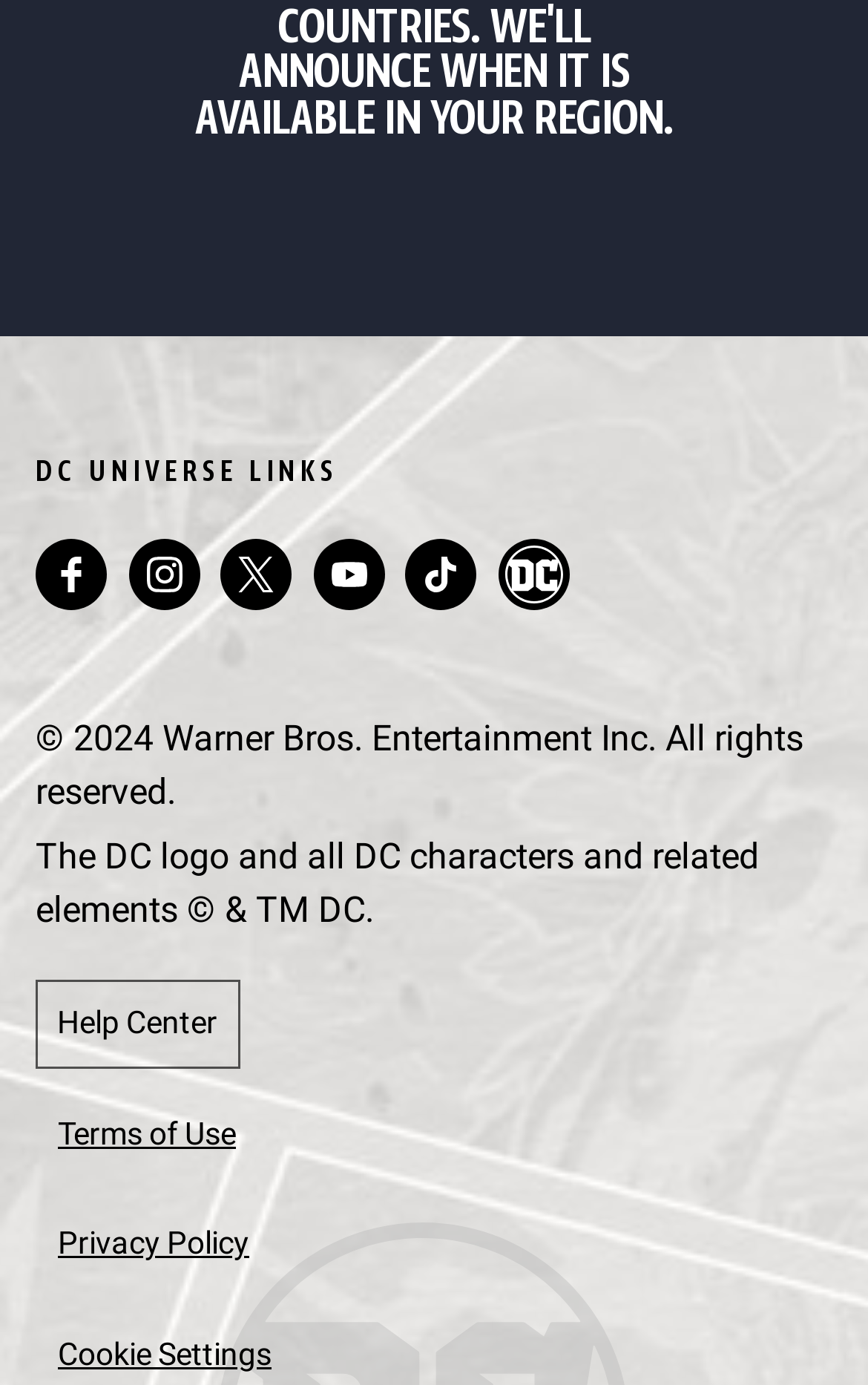Give a one-word or phrase response to the following question: What is the copyright year of Warner Bros. Entertainment Inc.?

2024